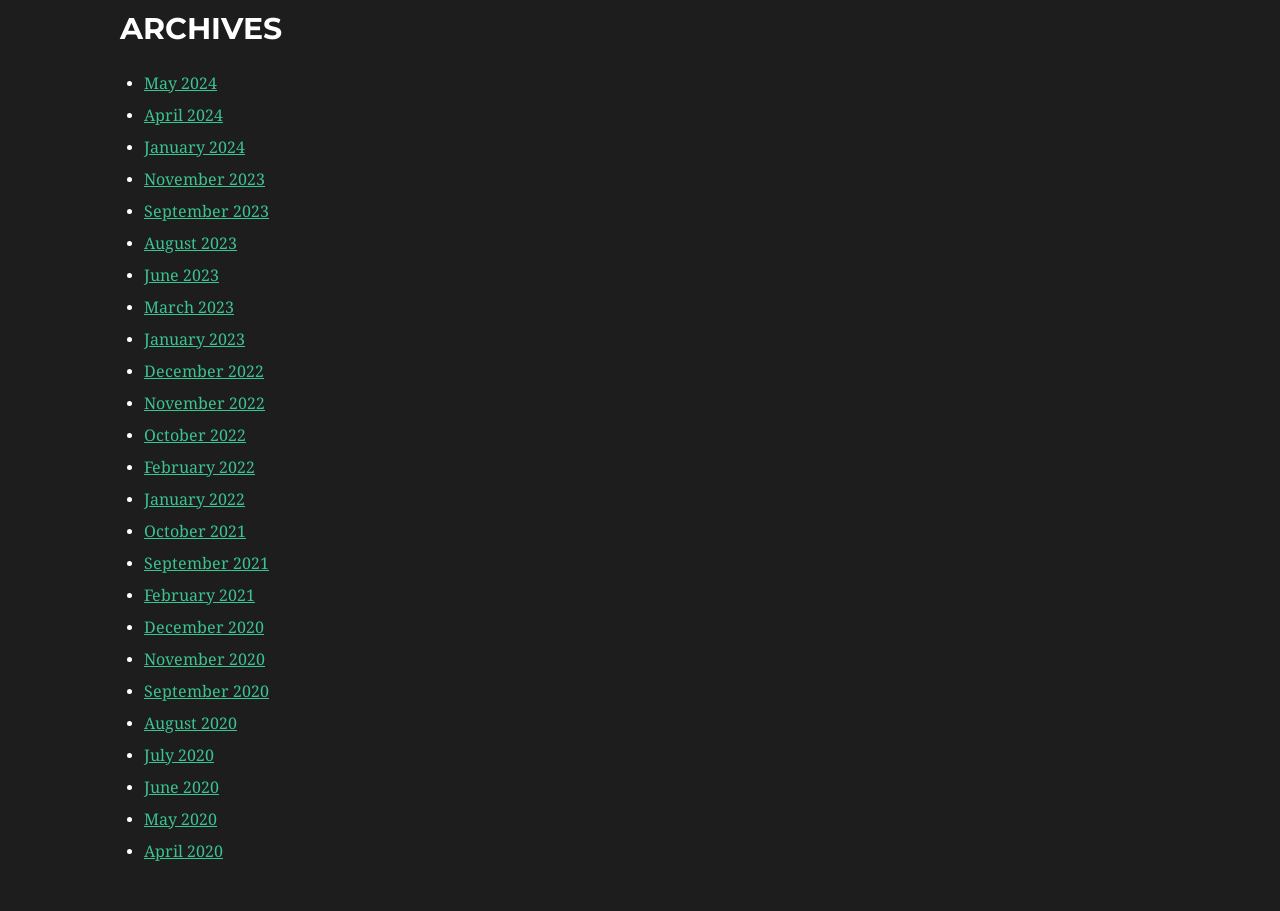How many links are available in the archives section?
Could you please answer the question thoroughly and with as much detail as possible?

There are 17 links available in the archives section, each represented by a link element with a unique bounding box coordinate and OCR text indicating the month and year, such as 'May 2024', 'April 2024', and so on.